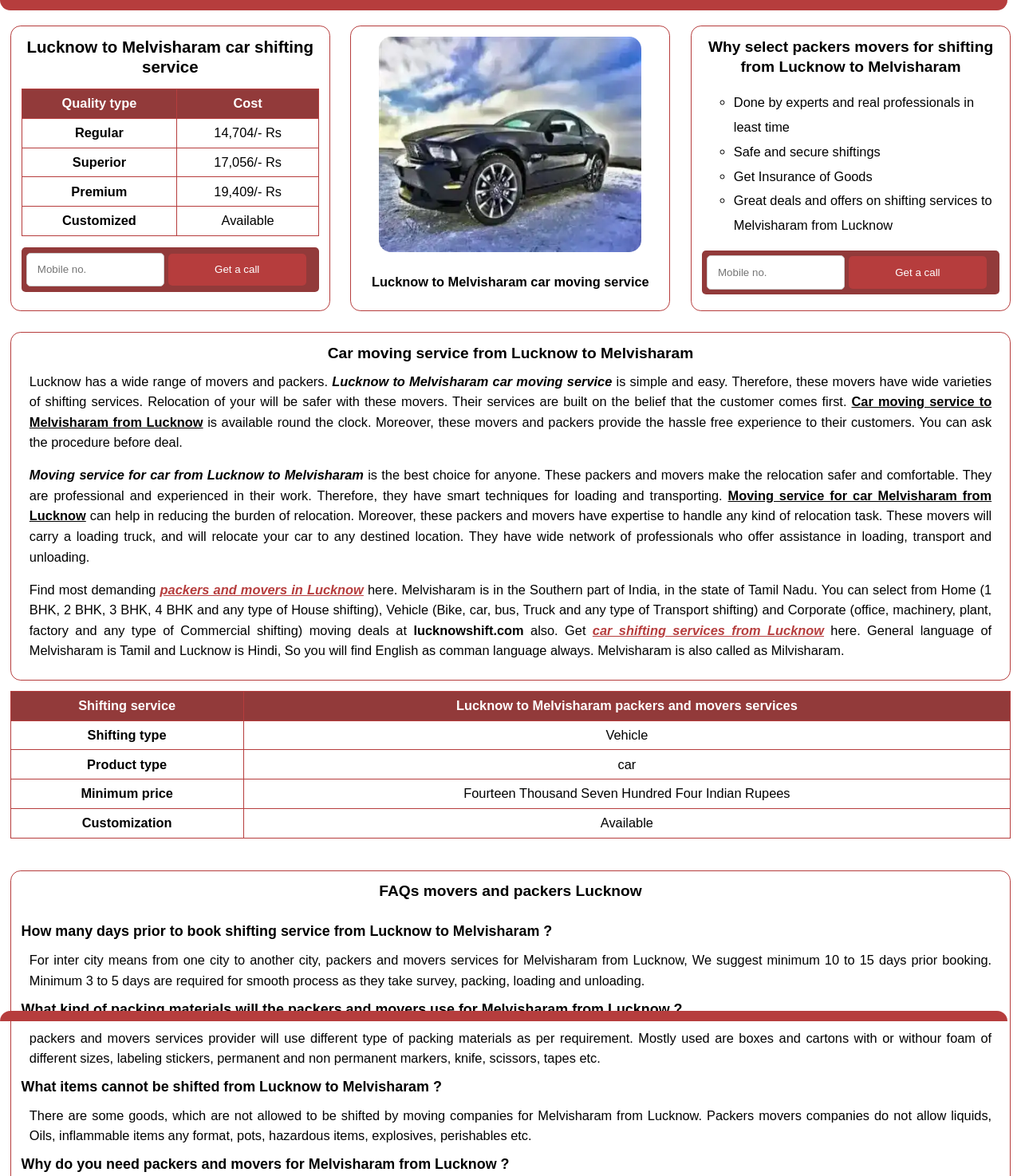How many days prior to booking is recommended for inter-city shifting?
Please give a well-detailed answer to the question.

I found the answer in the FAQ section of the webpage, where it suggests that for inter-city shifting, it is recommended to book at least 10 to 15 days prior to the shifting date.